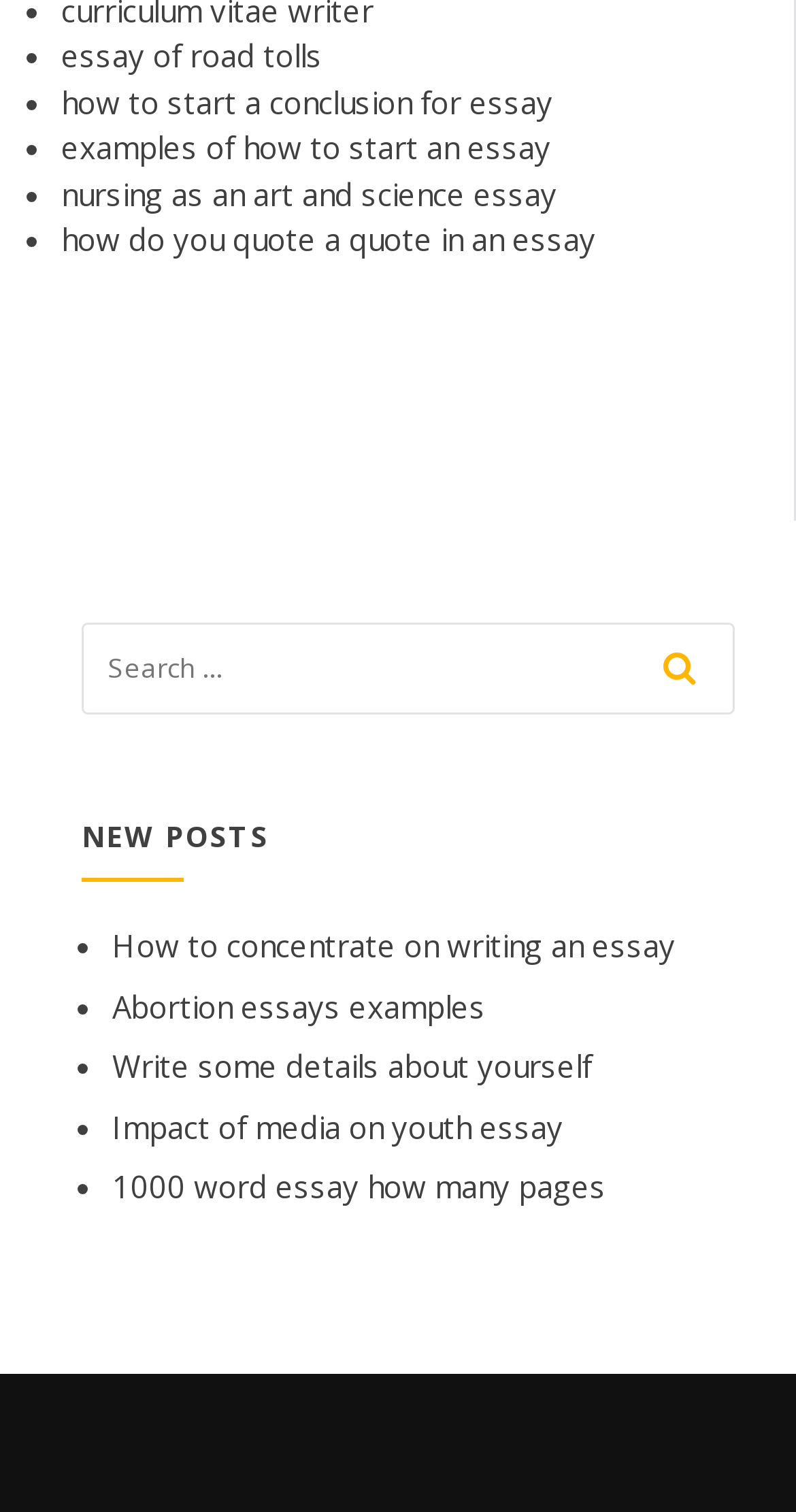Specify the bounding box coordinates of the area to click in order to follow the given instruction: "click on the link 'essay of road tolls'."

[0.077, 0.024, 0.405, 0.051]